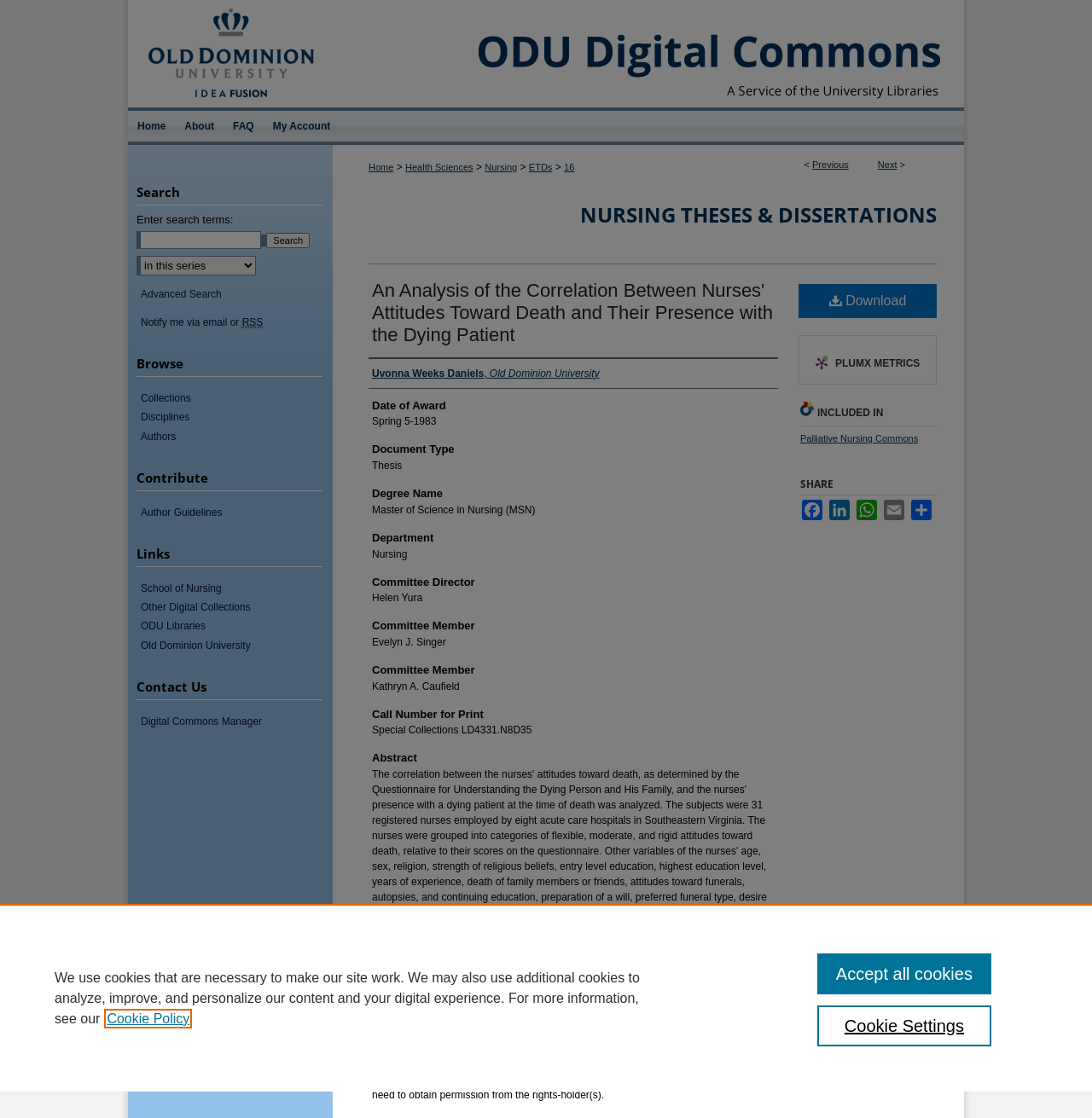What is the type of document?
Kindly answer the question with as much detail as you can.

I found the answer by looking at the 'Document Type' section, which is a heading element, and the corresponding static text element that contains the document type.